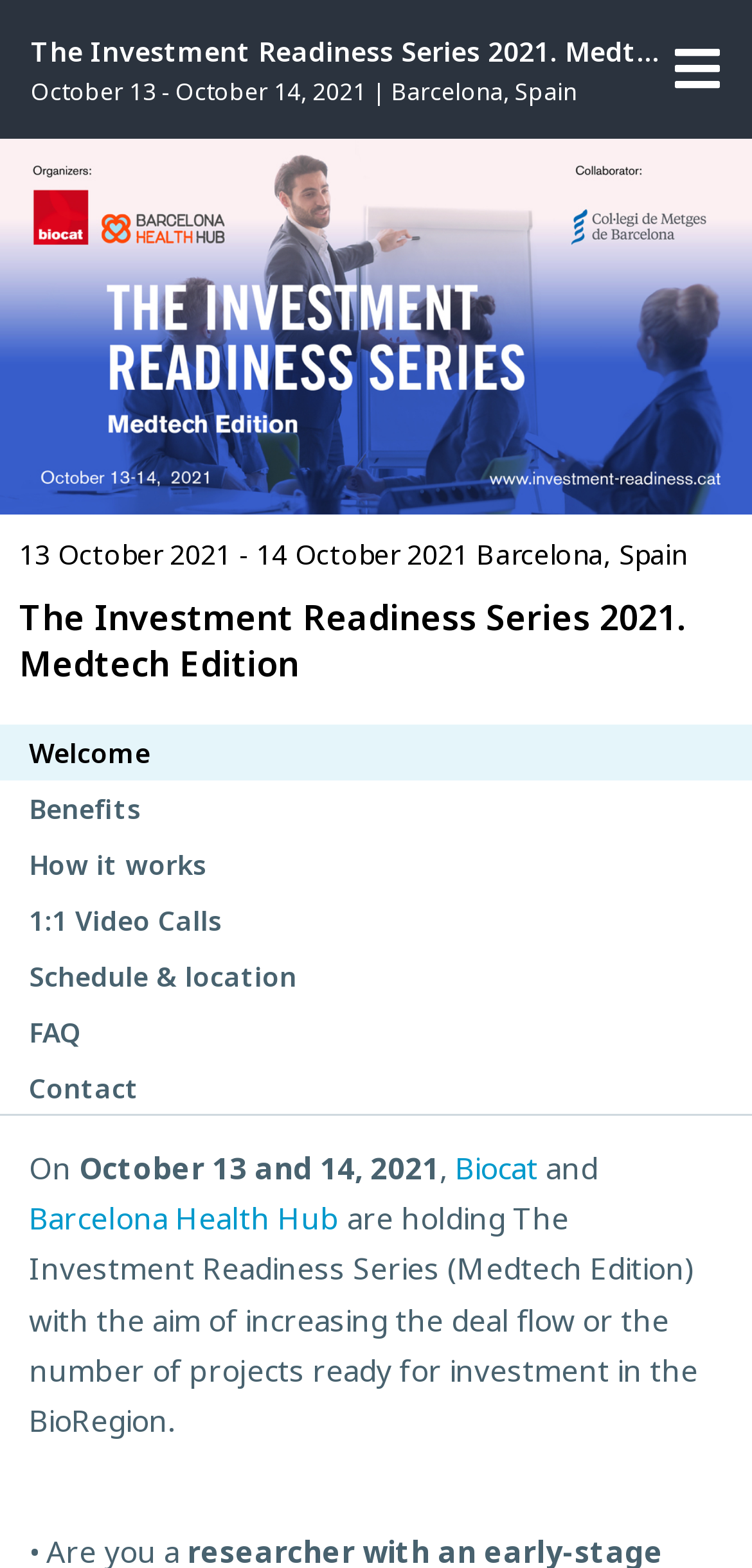What is the event date?
Please answer using one word or phrase, based on the screenshot.

October 13-14, 2021